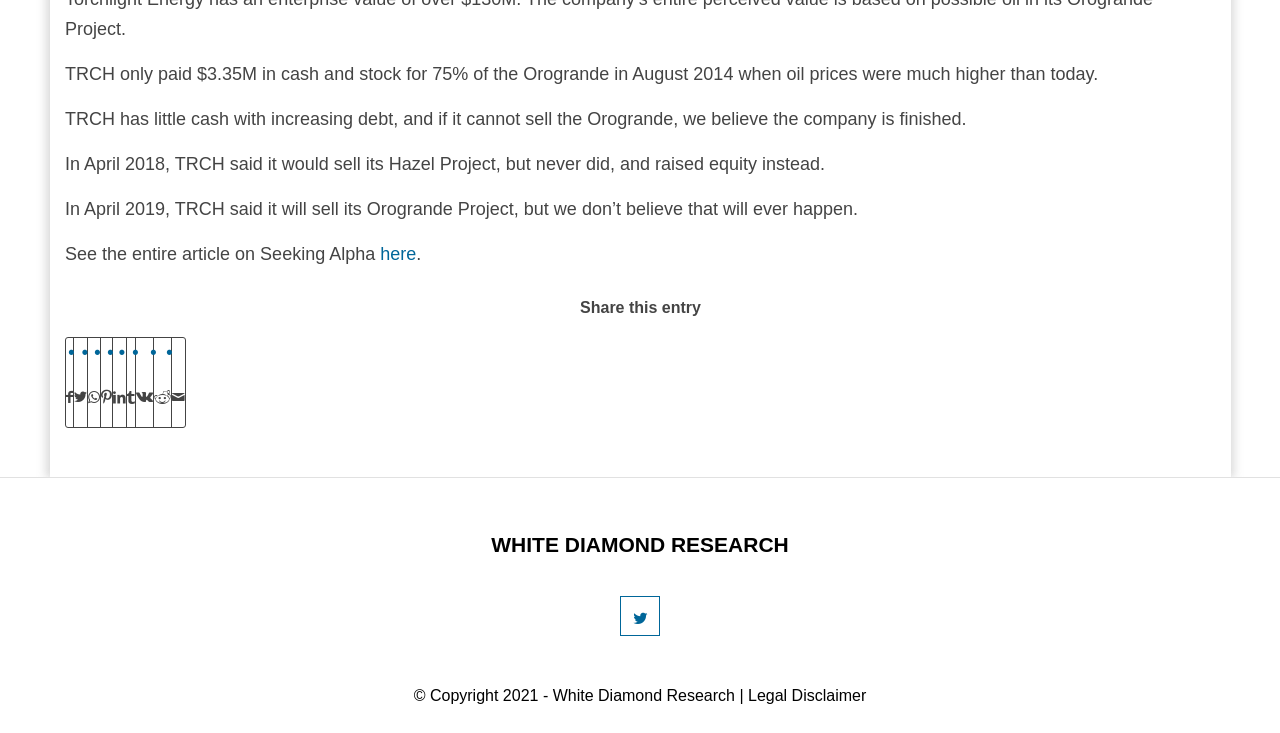Given the description of a UI element: "Legal Disclaimer", identify the bounding box coordinates of the matching element in the webpage screenshot.

[0.584, 0.938, 0.677, 0.961]